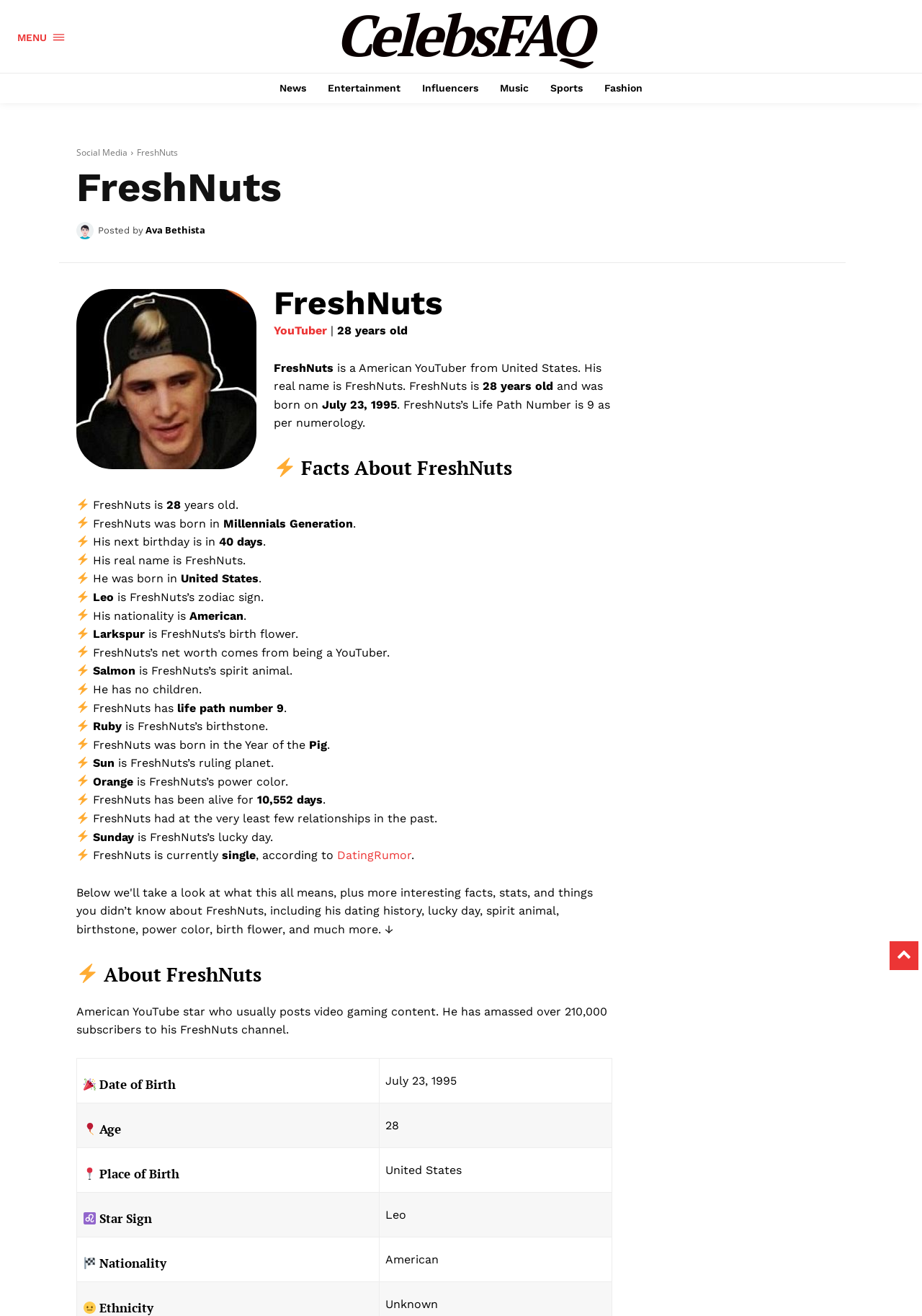What is FreshNuts's real name?
Refer to the screenshot and respond with a concise word or phrase.

FreshNuts